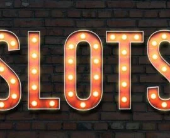Create a detailed narrative of what is happening in the image.

The image features the word "SLOTS" prominently displayed in bright, illuminated letters, evoking a vibrant atmosphere associated with casino gaming. The letters are styled in a bold and vintage font, adorned with glowing lights that capture attention and enhance the allure of slot machines, which are iconic in the gambling world. The backdrop consists of a textured brick wall that contrasts beautifully with the luminous text, reinforcing the classic charm often found in traditional casinos. This imagery aligns with the themes of online casino gaming and the exploration of the best games available, inviting viewers to dive into a world of entertainment and chance.